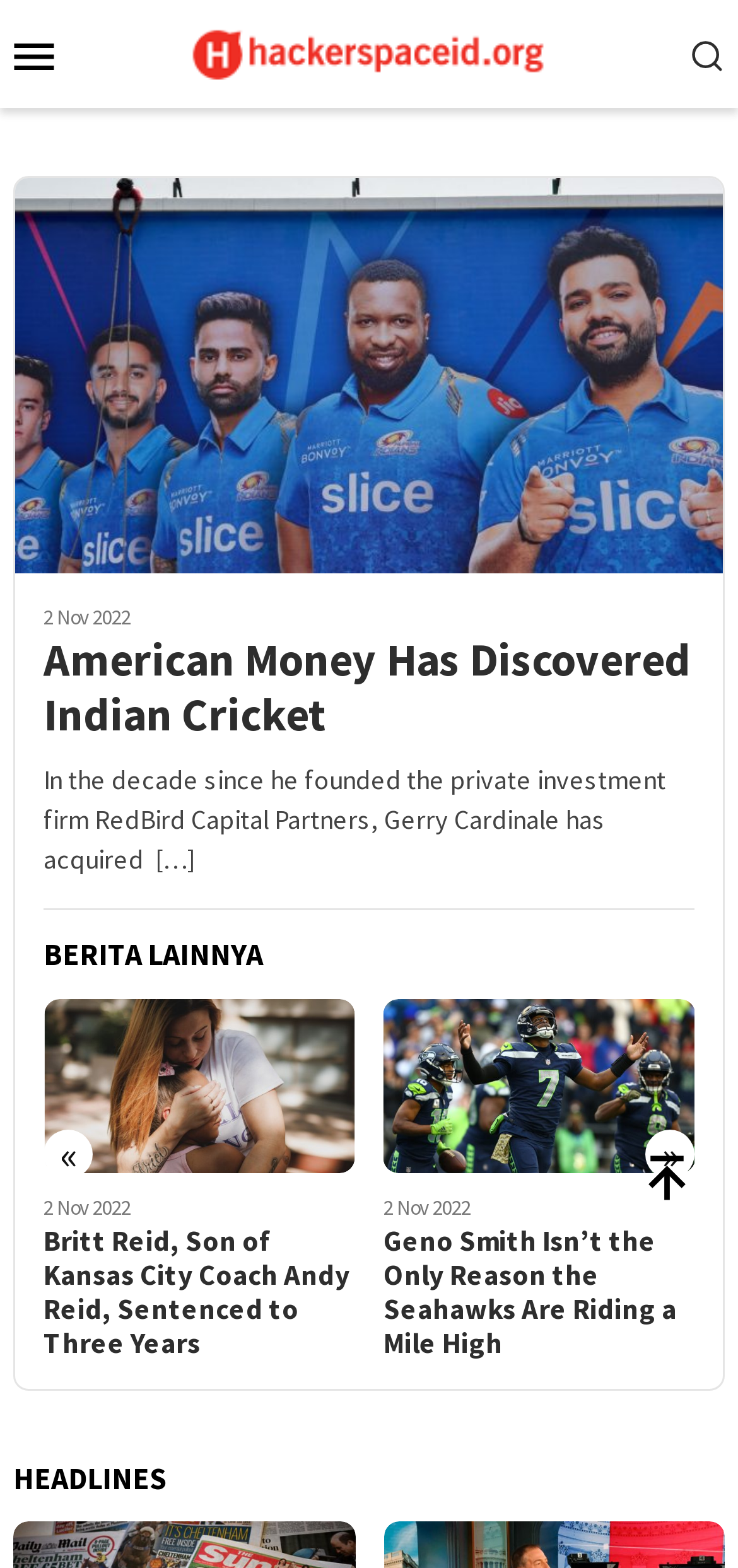Please determine the bounding box coordinates of the element to click in order to execute the following instruction: "search for something". The coordinates should be four float numbers between 0 and 1, specified as [left, top, right, bottom].

None